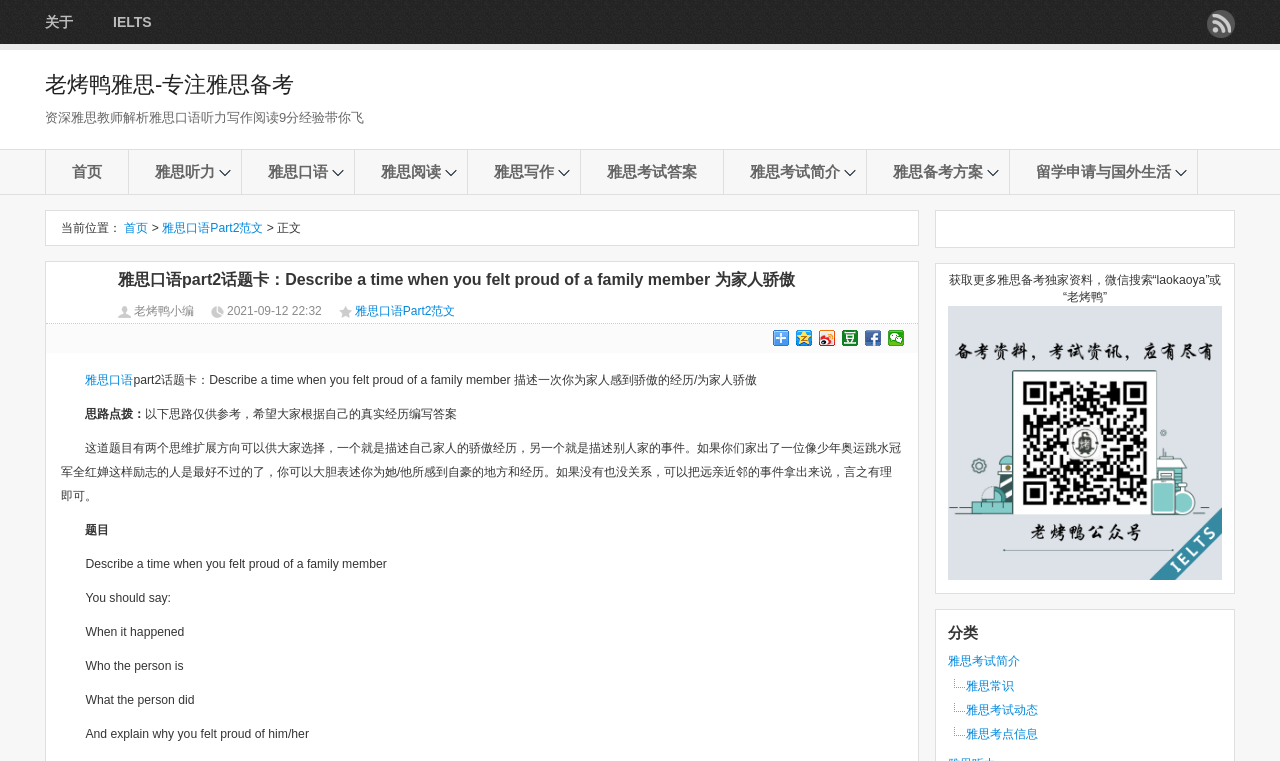Determine the bounding box coordinates of the clickable element to complete this instruction: "Click the 'IELTS' link". Provide the coordinates in the format of four float numbers between 0 and 1, [left, top, right, bottom].

[0.088, 0.0, 0.118, 0.058]